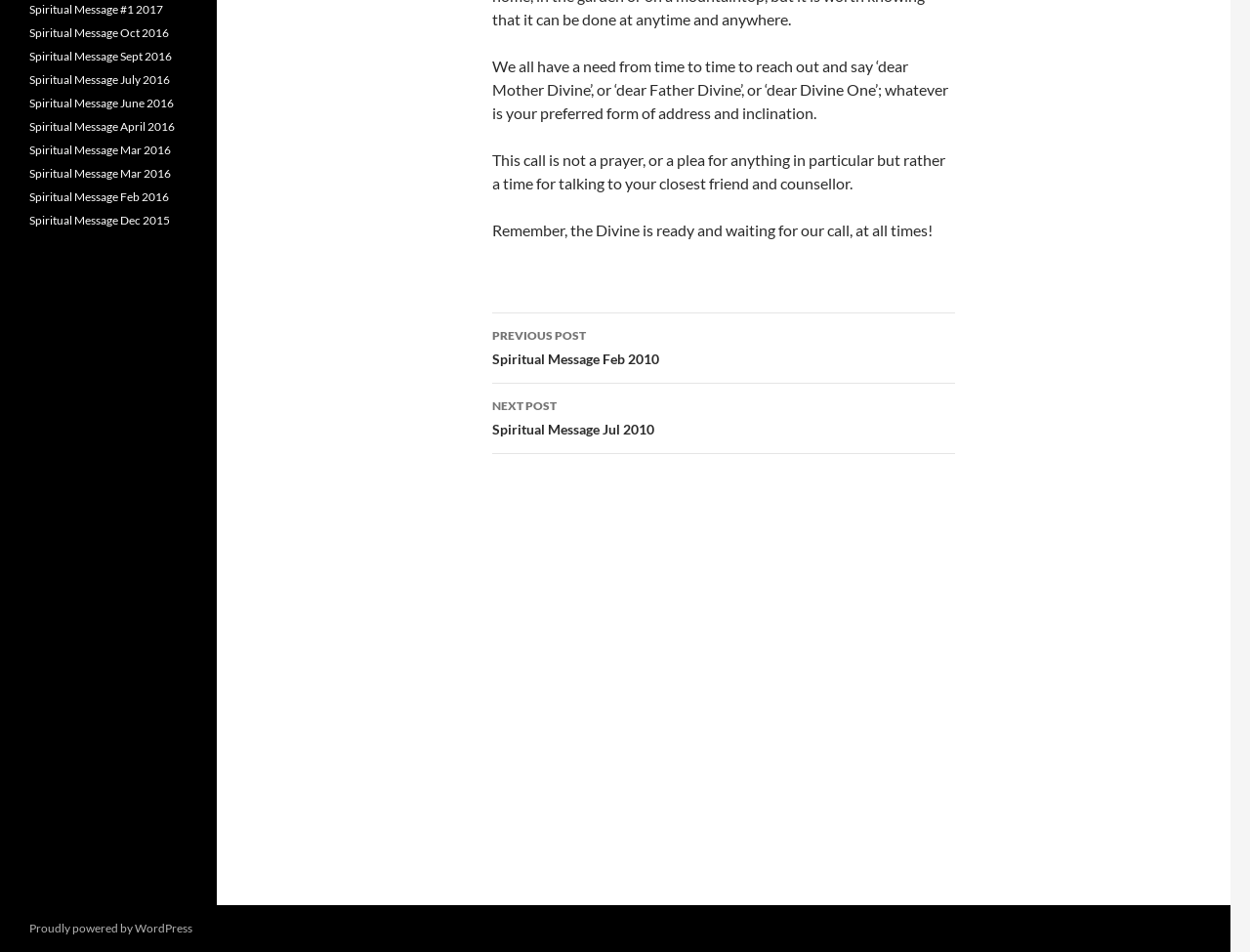Provide the bounding box coordinates of the HTML element described by the text: "Next PostSpiritual Message Jul 2010".

[0.394, 0.403, 0.764, 0.477]